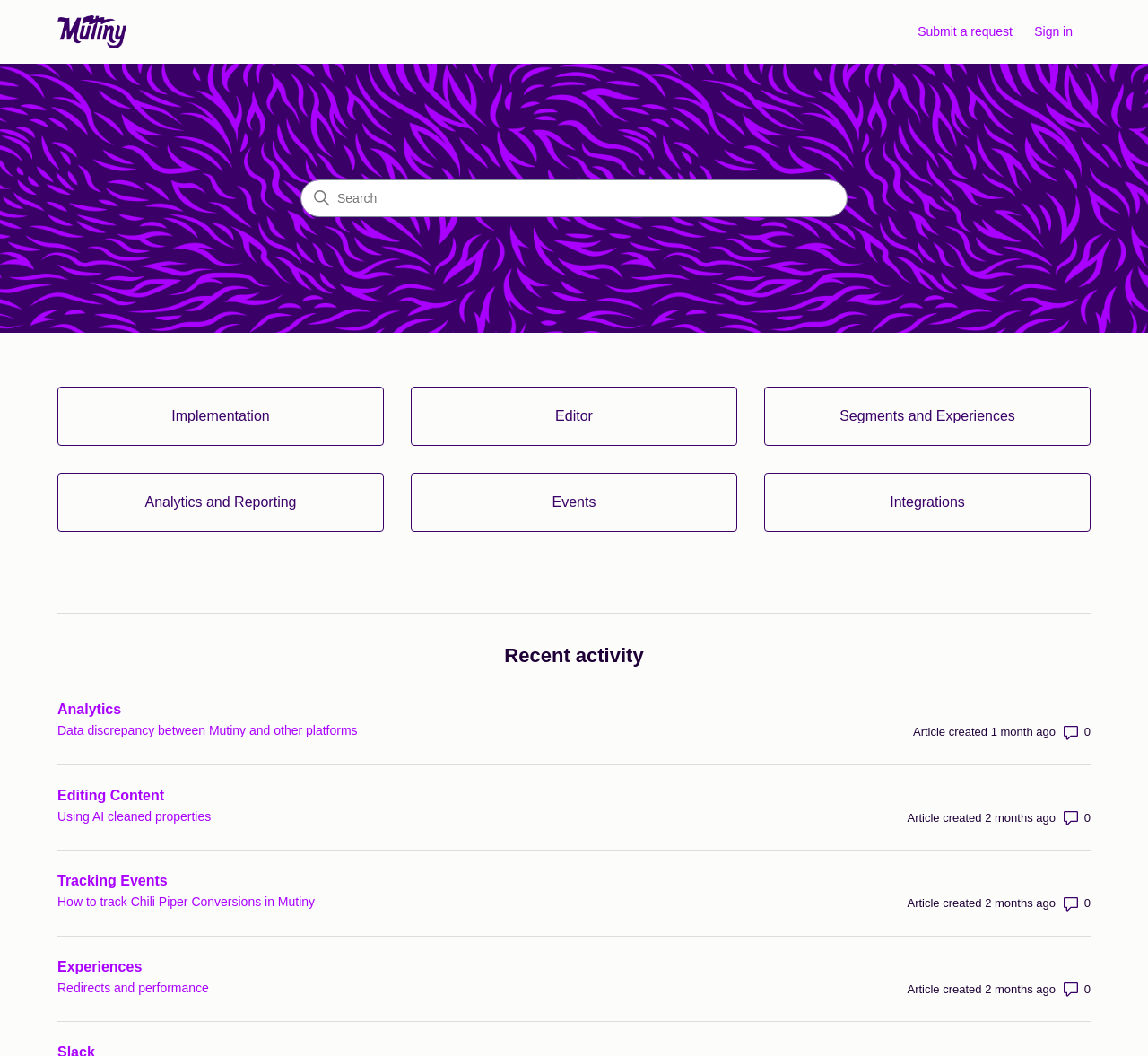Please indicate the bounding box coordinates of the element's region to be clicked to achieve the instruction: "Read Analytics article". Provide the coordinates as four float numbers between 0 and 1, i.e., [left, top, right, bottom].

[0.05, 0.662, 0.68, 0.682]